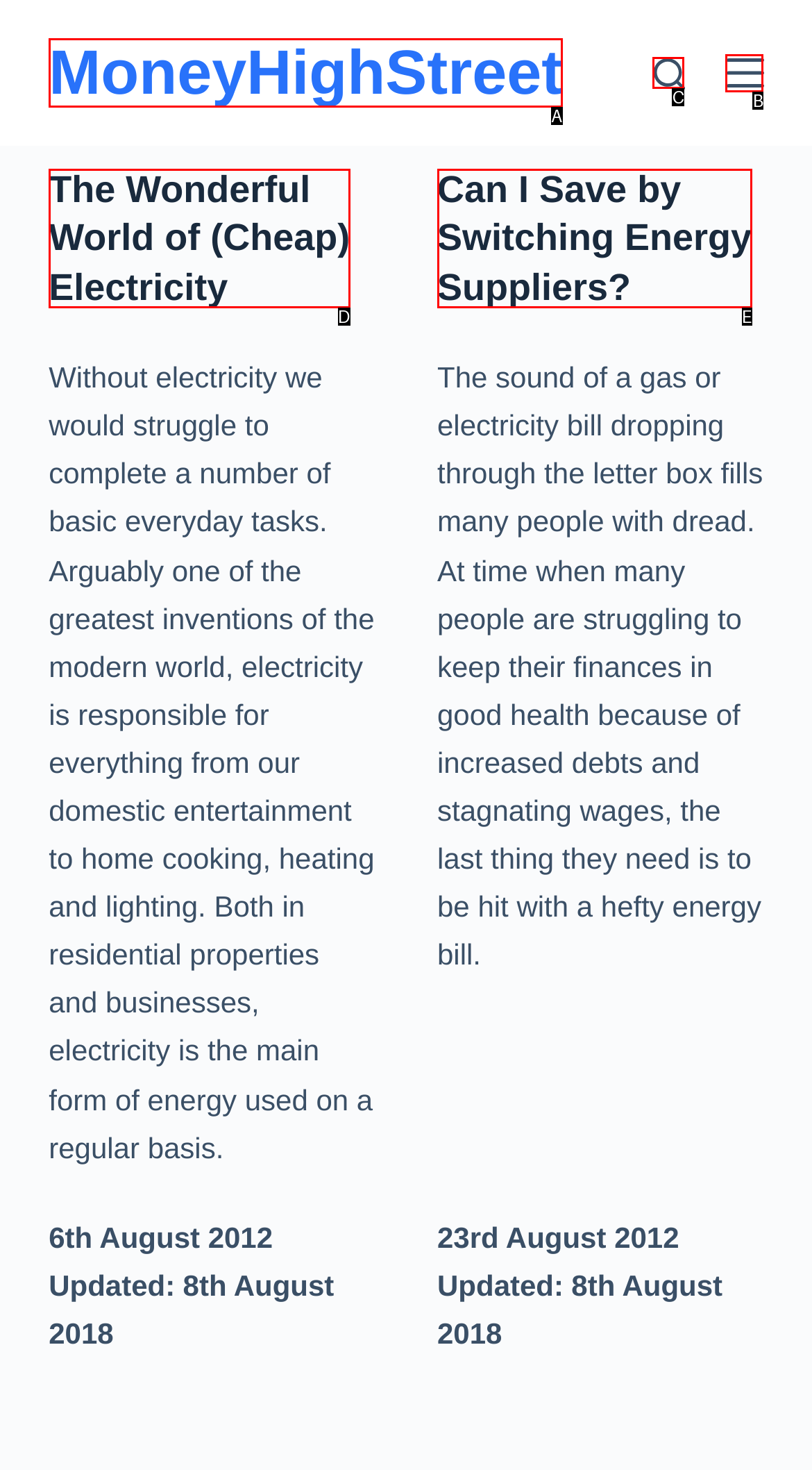Please determine which option aligns with the description: MoneyHighStreet. Respond with the option’s letter directly from the available choices.

A